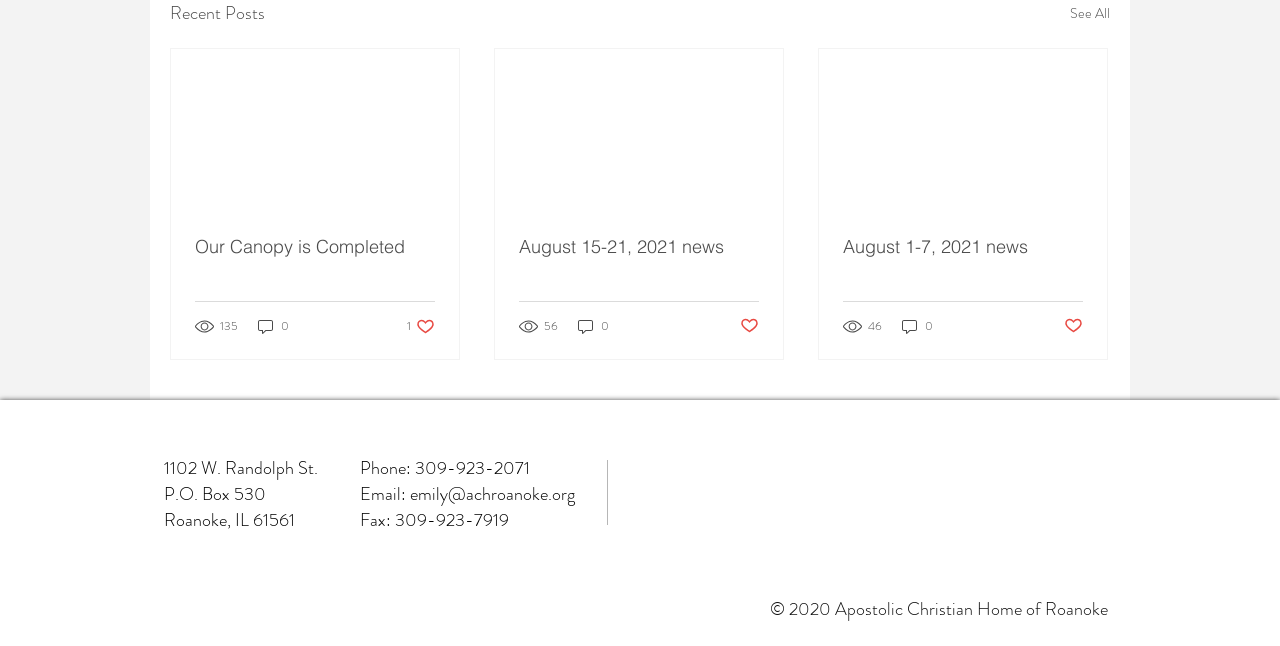Please use the details from the image to answer the following question comprehensively:
What is the phone number of Apostolic Christian Home of Roanoke?

I found the phone number by looking at the heading element that contains the contact information, which includes the phone number.